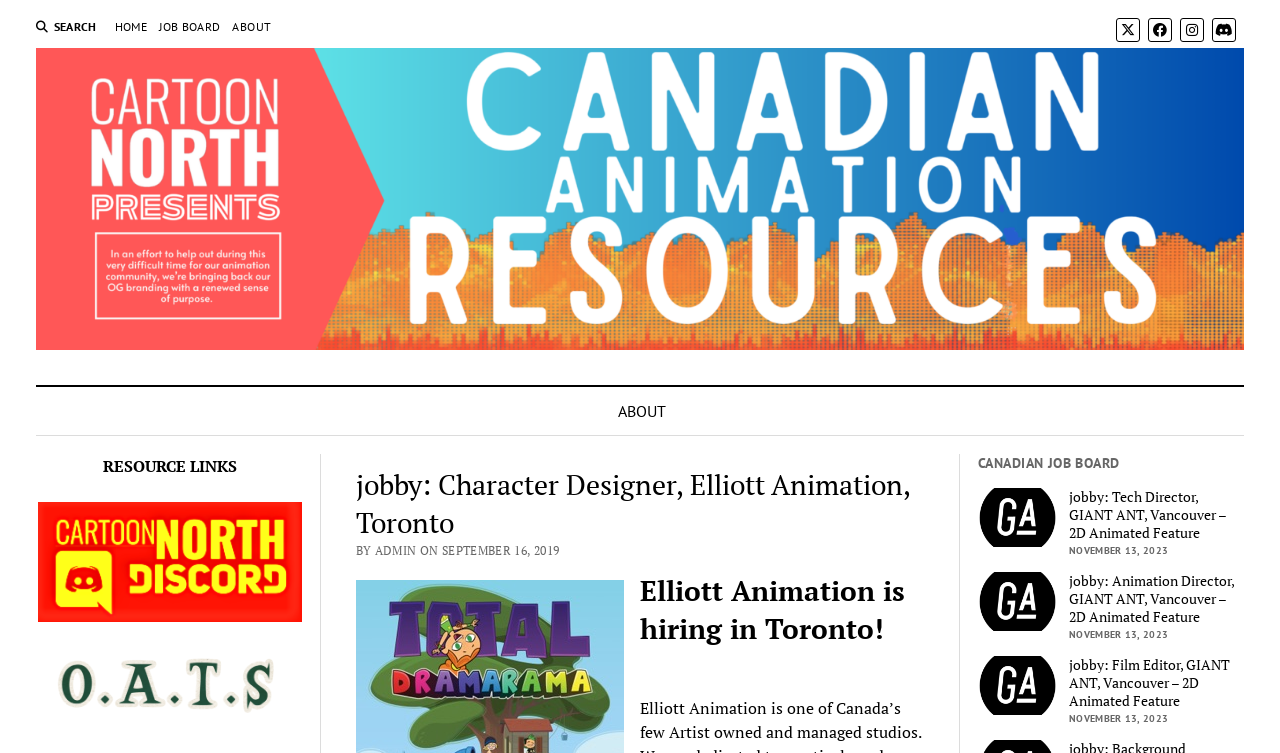Generate a thorough caption that explains the contents of the webpage.

This webpage appears to be a job board or career portal, specifically focused on the animation industry. At the top left corner, there is a search button and a series of links to navigate to different sections of the website, including "HOME", "JOB BOARD", and "ABOUT". 

To the right of these links, there are social media icons for Twitter, Facebook, Instagram, and Discord. Below these icons, there is a large banner with the text "CARTOON NORTH" and an accompanying image.

The main content of the webpage is divided into two sections. On the left, there is a section titled "RESOURCE LINKS" with a few links and figures. On the right, there is a job listing section with multiple job postings. Each job posting includes a title, a brief description, and a date. The job postings are listed in a vertical column, with the most recent postings at the top.

The first job posting is for a Character Designer at Elliott Animation in Toronto, with a description and a date of September 16, 2019. Below this, there are several other job postings, including a Tech Director, Animation Director, and Film Editor at GIANT ANT in Vancouver, all with dates of November 13, 2023.